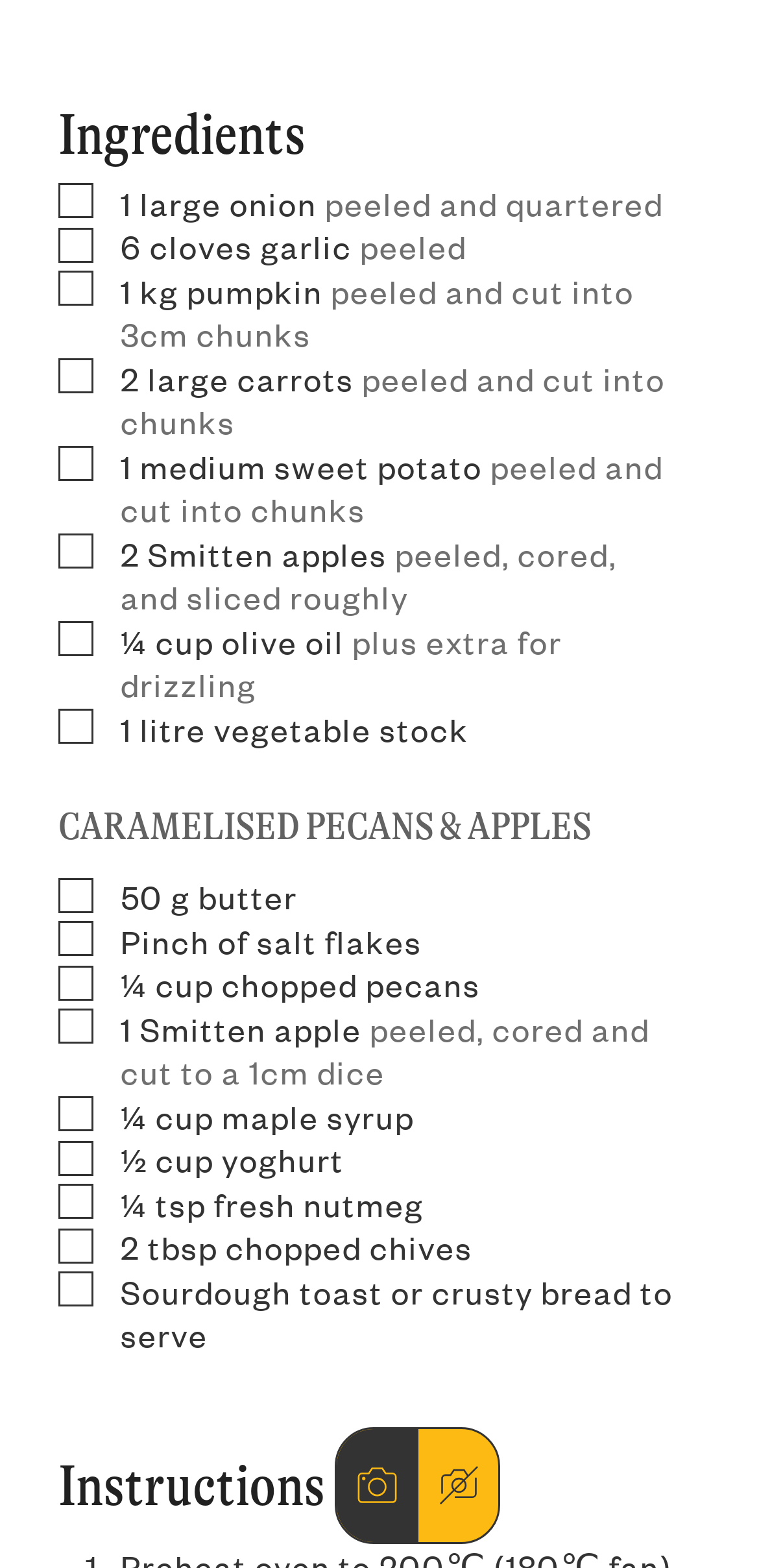Please identify the bounding box coordinates of the element that needs to be clicked to execute the following command: "Check the pumpkin checkbox". Provide the bounding box using four float numbers between 0 and 1, formatted as [left, top, right, bottom].

[0.036, 0.179, 0.077, 0.195]